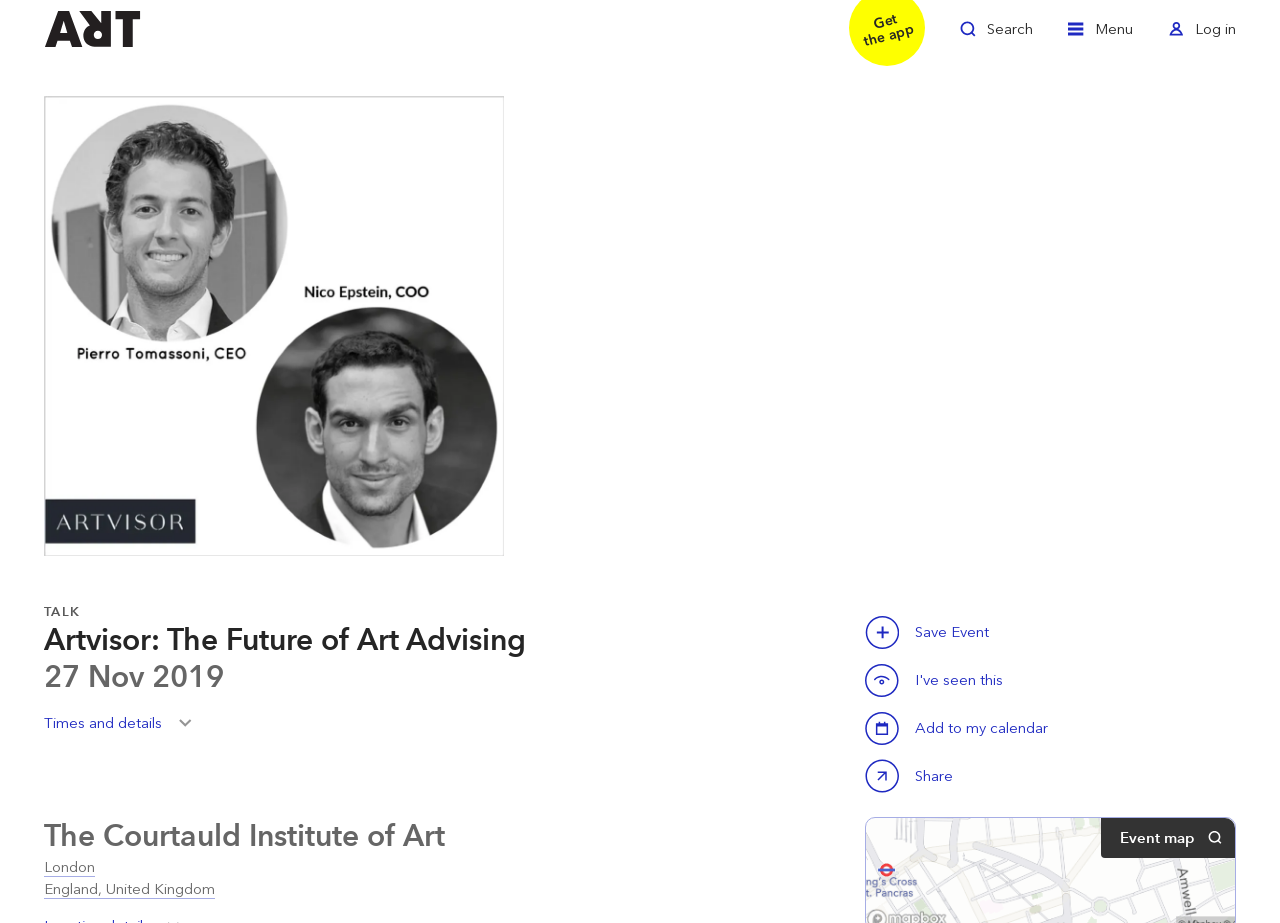Highlight the bounding box coordinates of the element you need to click to perform the following instruction: "View event map."

[0.875, 0.897, 0.934, 0.918]